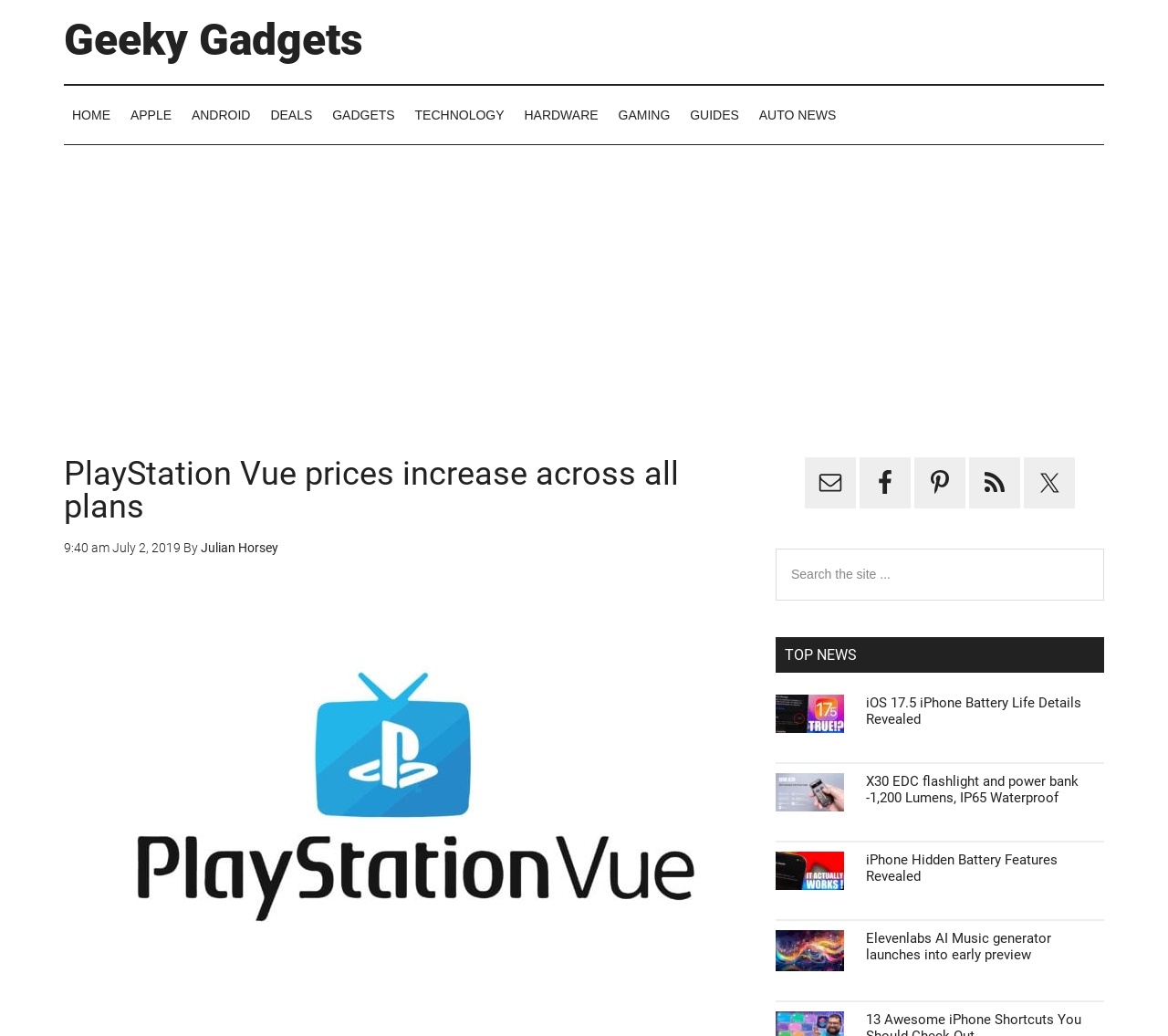Specify the bounding box coordinates of the area that needs to be clicked to achieve the following instruction: "Check the 'TOP NEWS'".

[0.664, 0.615, 0.945, 0.649]